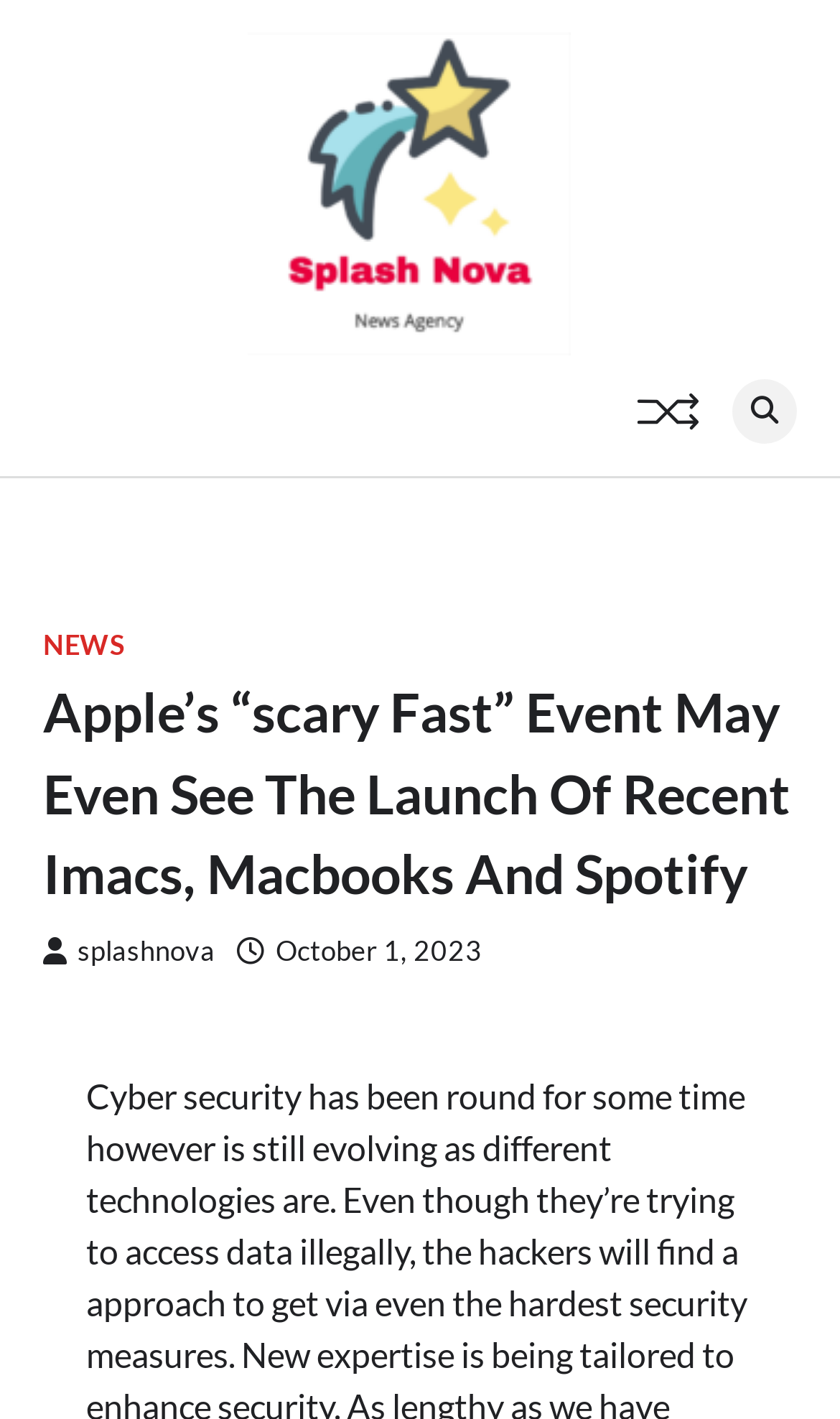Can you identify and provide the main heading of the webpage?

Apple’s “scary Fast” Event May Even See The Launch Of Recent Imacs, Macbooks And Spotify